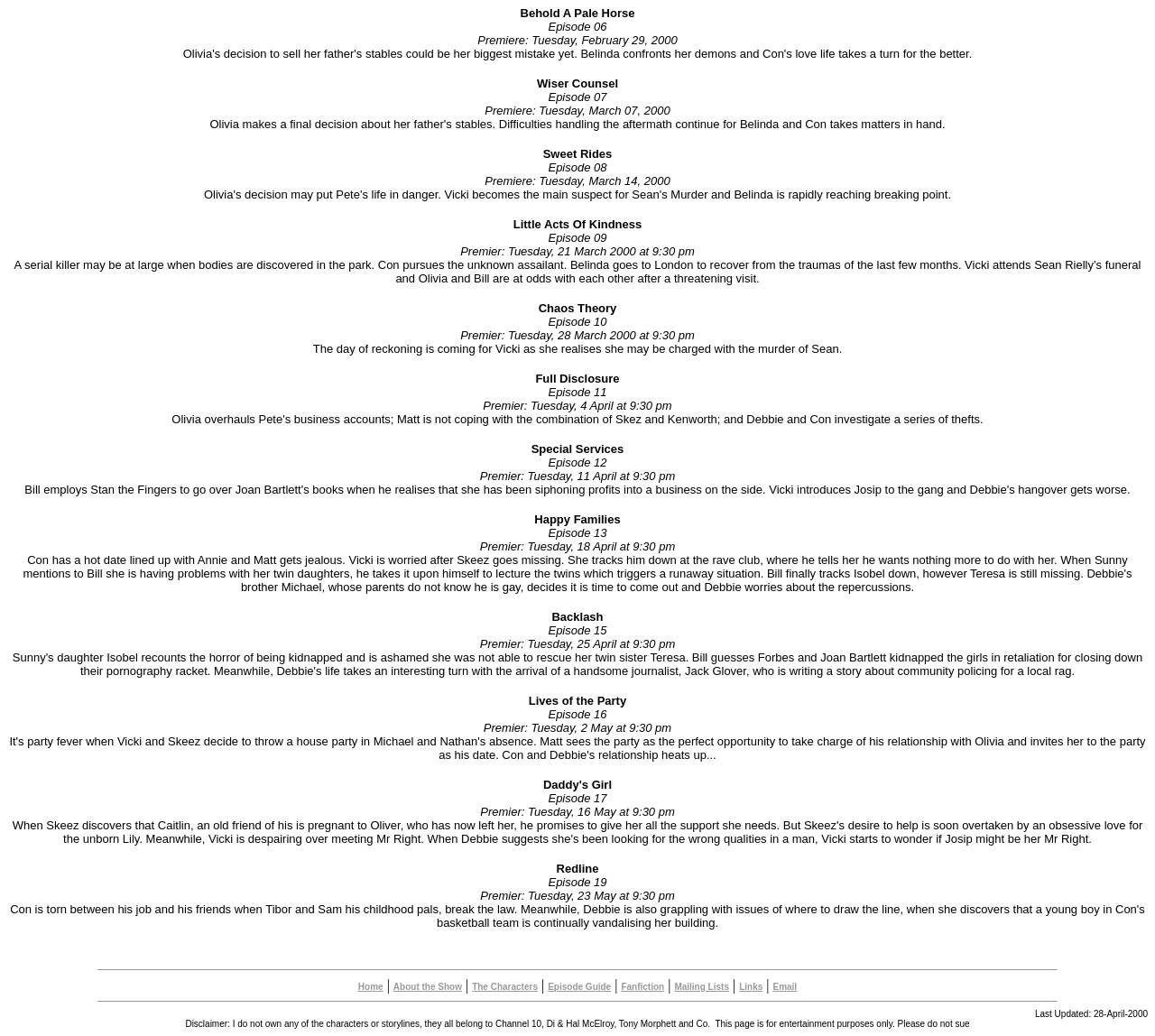From the element description Mailing Lists, predict the bounding box coordinates of the UI element. The coordinates must be specified in the format (top-left x, top-left y, bottom-right x, bottom-right y) and should be within the 0 to 1 range.

[0.584, 0.948, 0.631, 0.957]